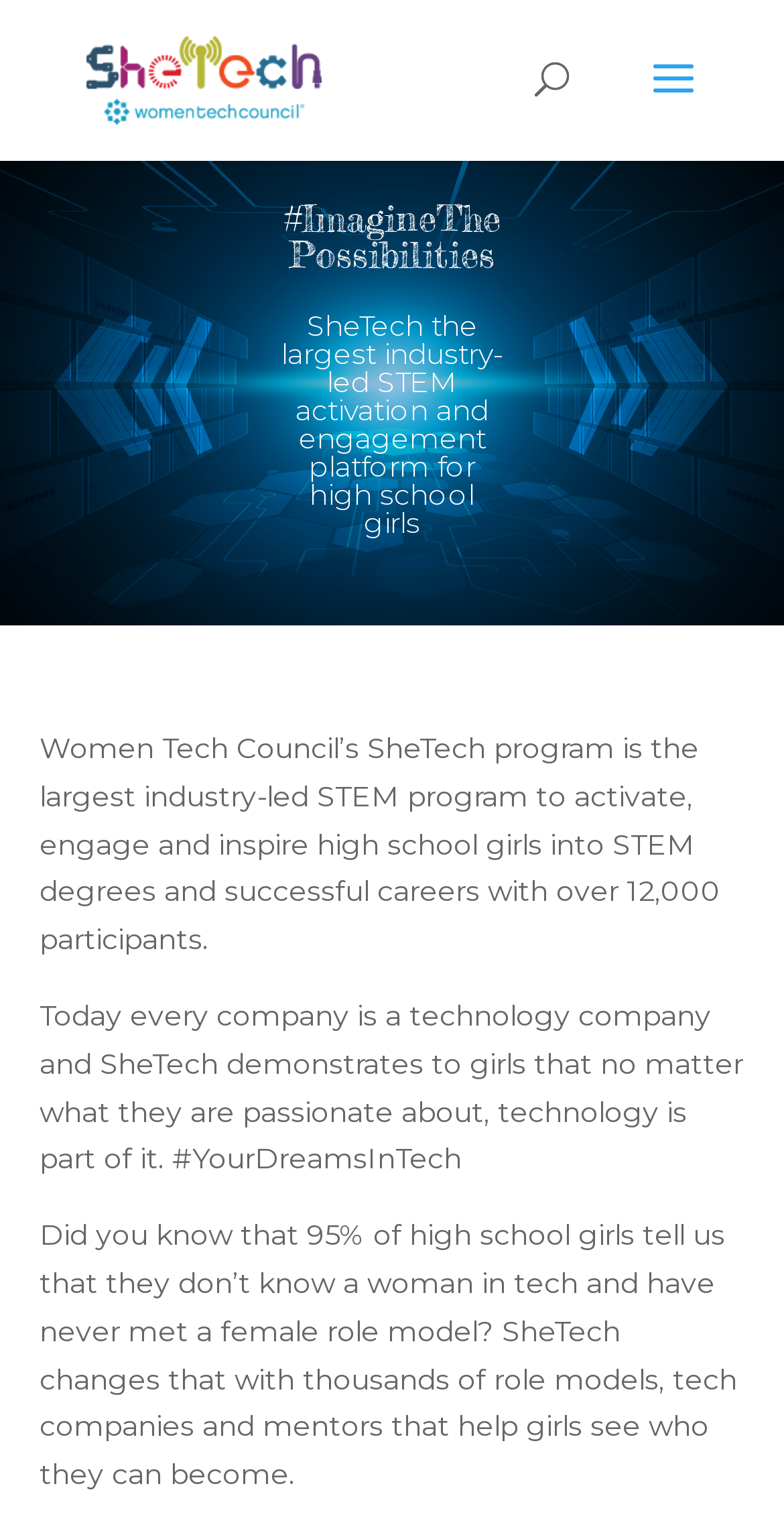Please respond to the question using a single word or phrase:
What percentage of high school girls do not know a woman in tech?

95%